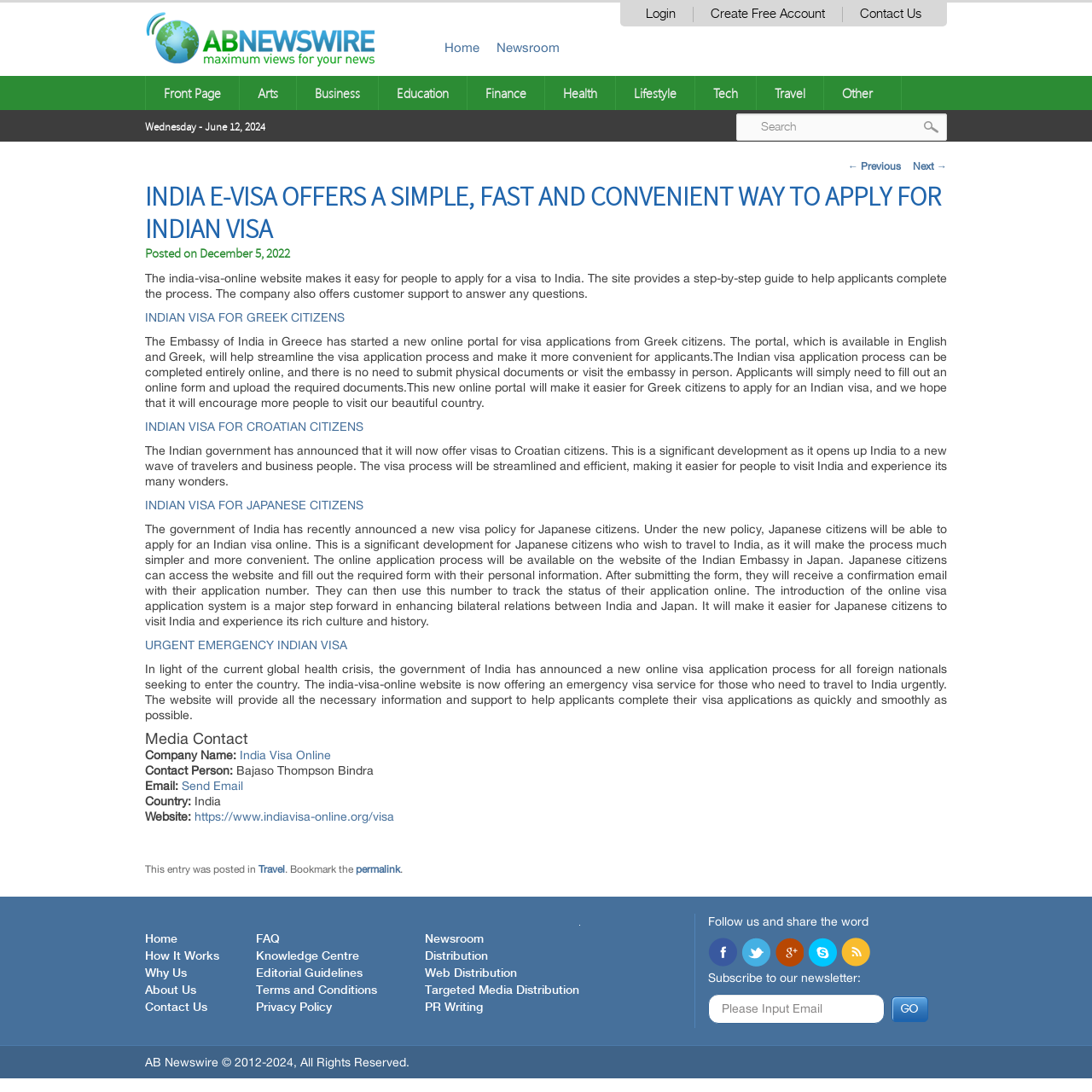Identify the bounding box coordinates of the area that should be clicked in order to complete the given instruction: "Contact the company". The bounding box coordinates should be four float numbers between 0 and 1, i.e., [left, top, right, bottom].

[0.772, 0.006, 0.859, 0.02]